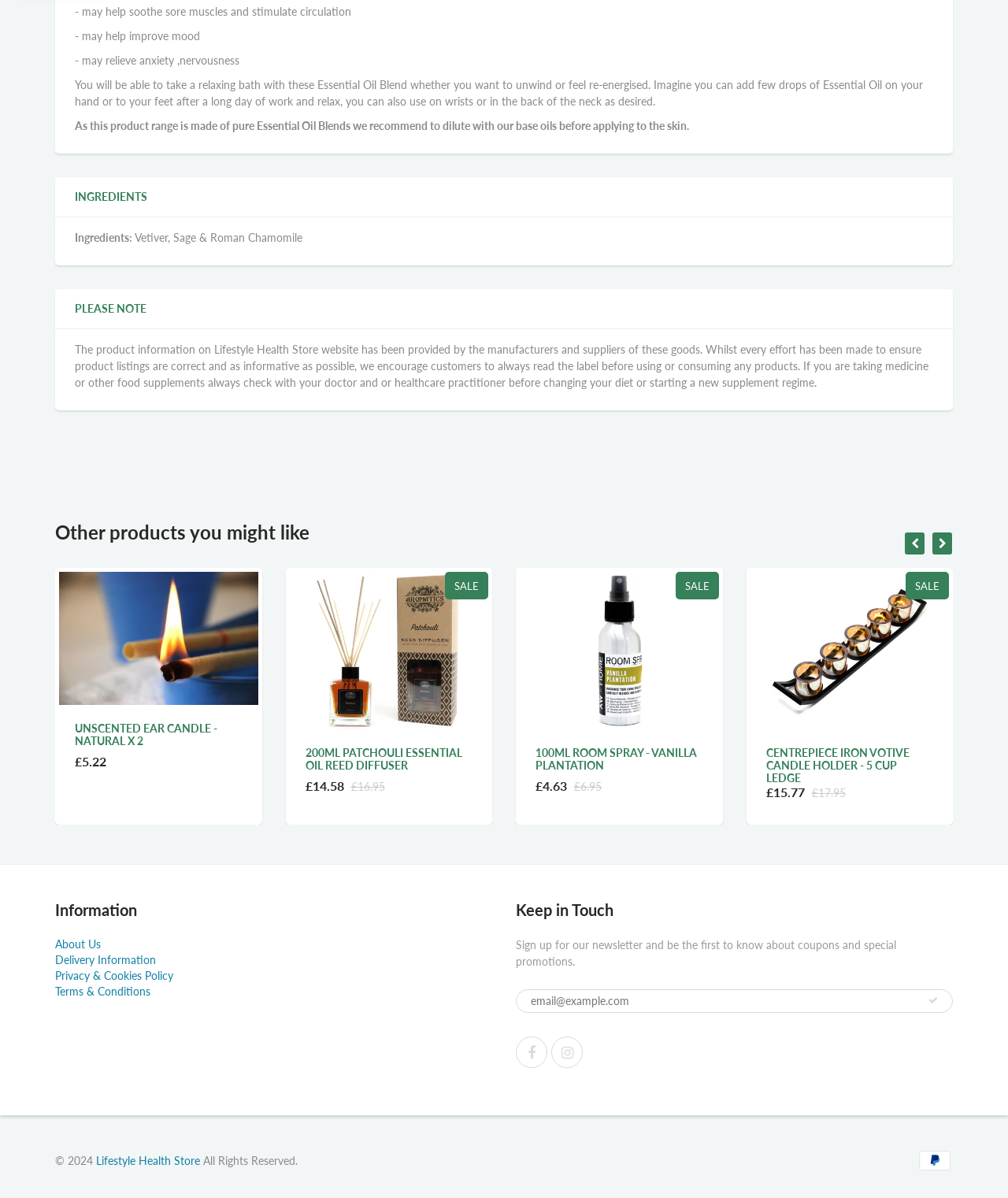Refer to the image and provide an in-depth answer to the question: 
What other products are suggested on the webpage?

The webpage suggests other products, including a patchouli essential oil reed diffuser, a room spray, and a centrepiece iron votive candle holder, indicating that these products are related to the essential oil blend.